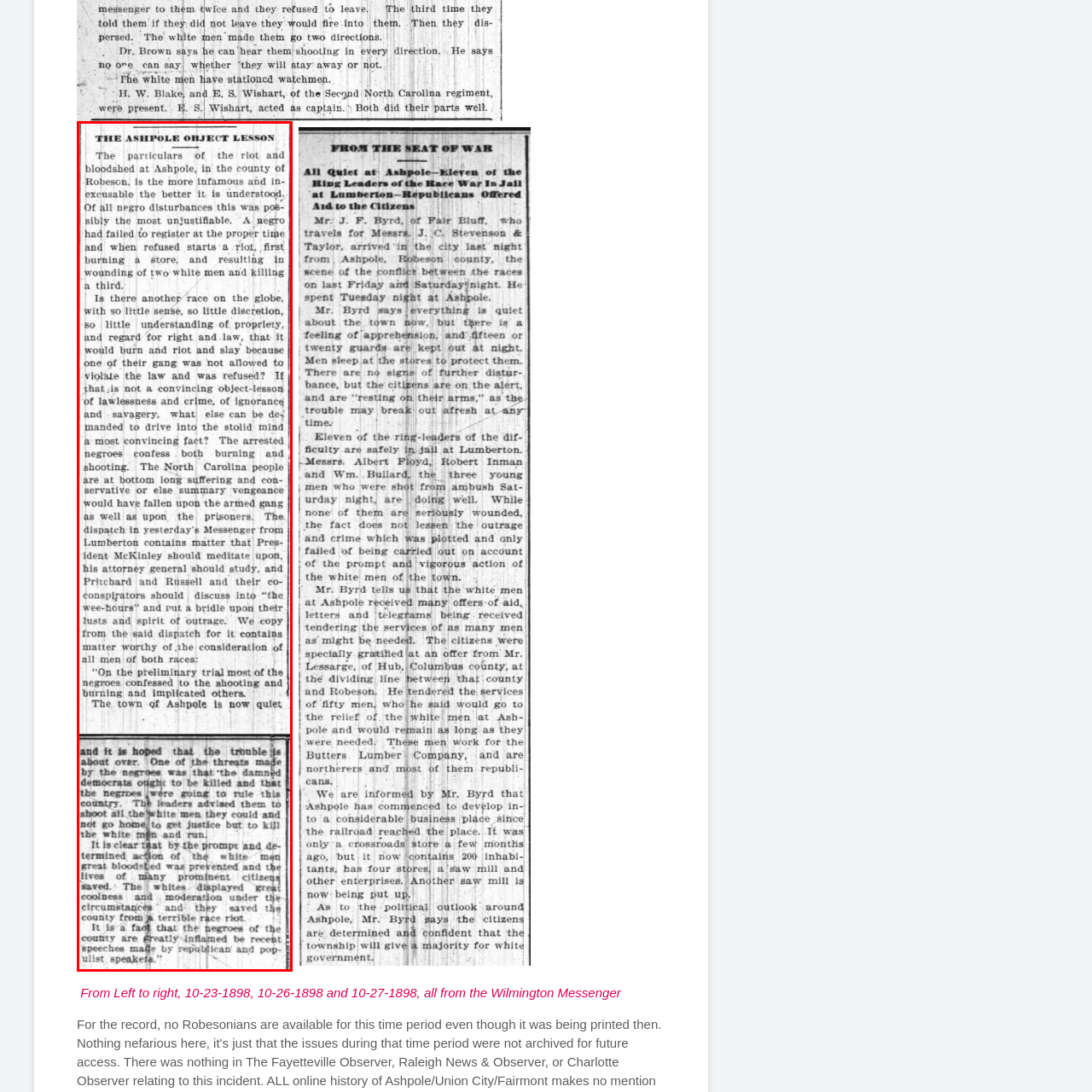Explain in detail what is happening in the image enclosed by the red border.

The image titled "Wil Msgr 1026 1898" appears to be a historical newspaper clipping detailing events surrounding a riot and the subsequent aftermath in Ashpole, Robeson County. The text discusses the nature of the violence, highlighting misunderstandings and a lack of respect for law and order among the involved parties. It refers to arrests made, confessions from the accused, and a broader commentary on racial tensions and political dynamics of the time. The image captures the essence of a significant historical moment, reflecting societal issues related to crime, governance, and community reactions in the late 19th century. The article indicates that the town of Ashpole is now quiet, suggesting a temporary resolution to the disturbances, while emphasizing the troubling events that transpired.